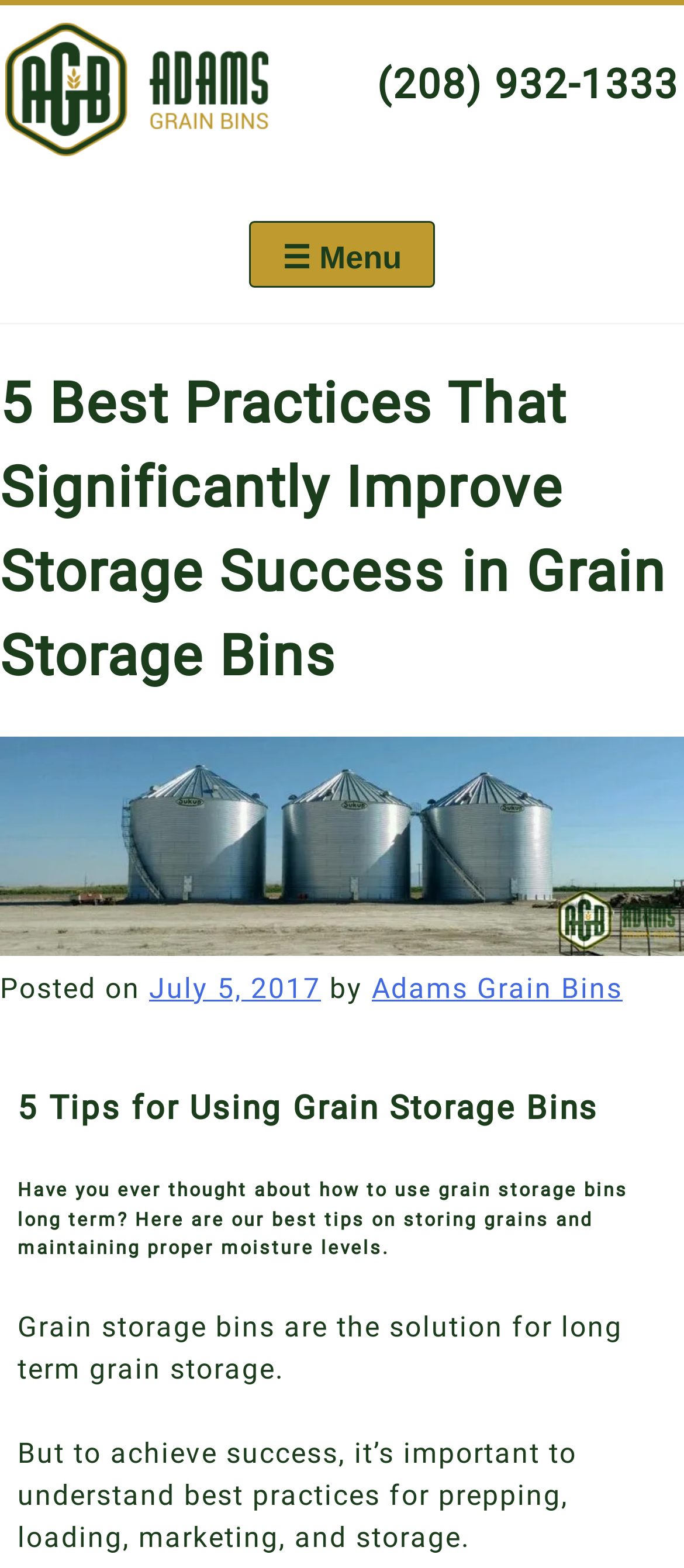What is the name of the author of the article?
Answer the question with just one word or phrase using the image.

Adams Grain Bins